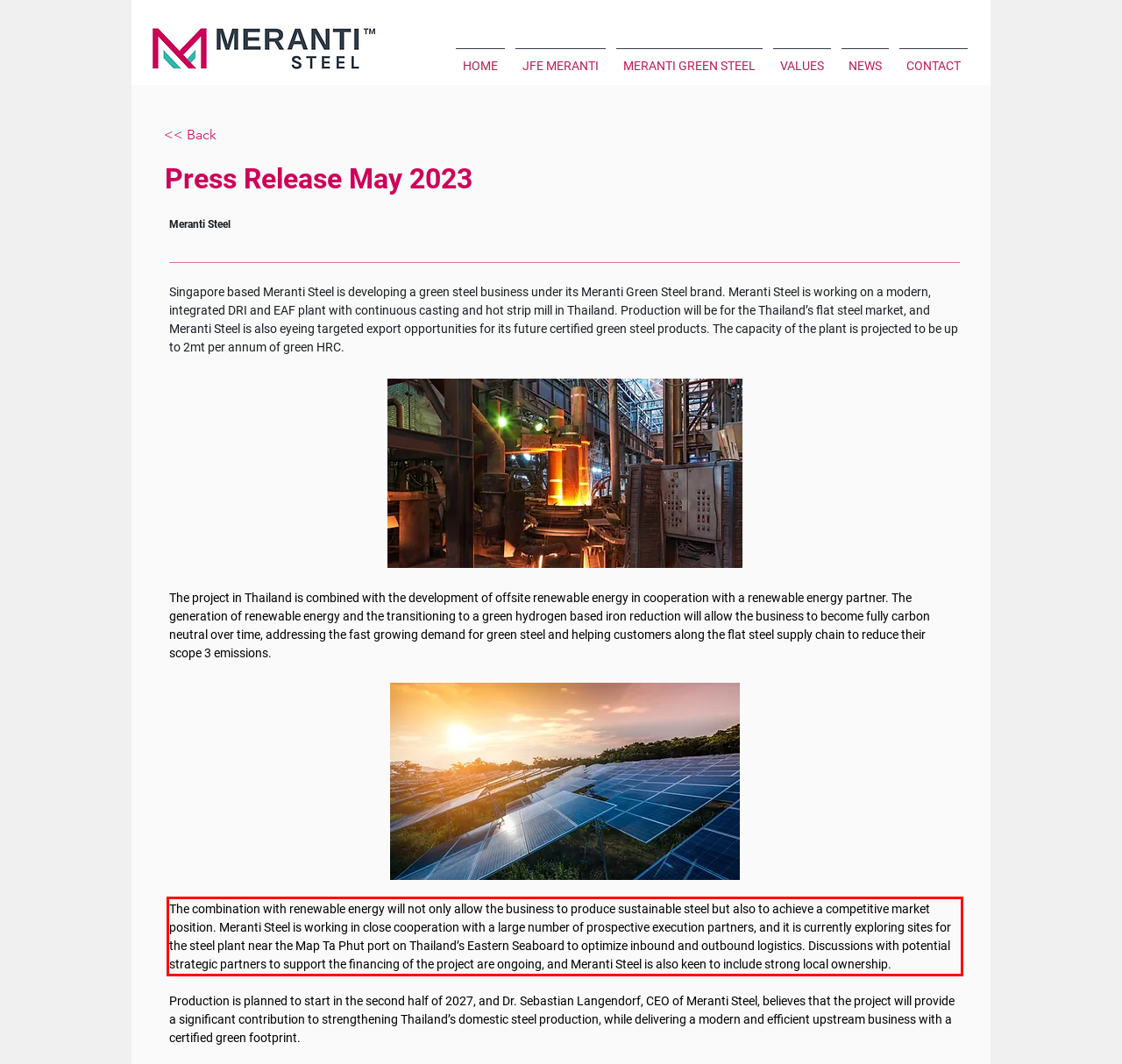The screenshot provided shows a webpage with a red bounding box. Apply OCR to the text within this red bounding box and provide the extracted content.

The combination with renewable energy will not only allow the business to produce sustainable steel but also to achieve a competitive market position. Meranti Steel is working in close cooperation with a large number of prospective execution partners, and it is currently exploring sites for the steel plant near the Map Ta Phut port on Thailand’s Eastern Seaboard to optimize inbound and outbound logistics. Discussions with potential strategic partners to support the financing of the project are ongoing, and Meranti Steel is also keen to include strong local ownership.